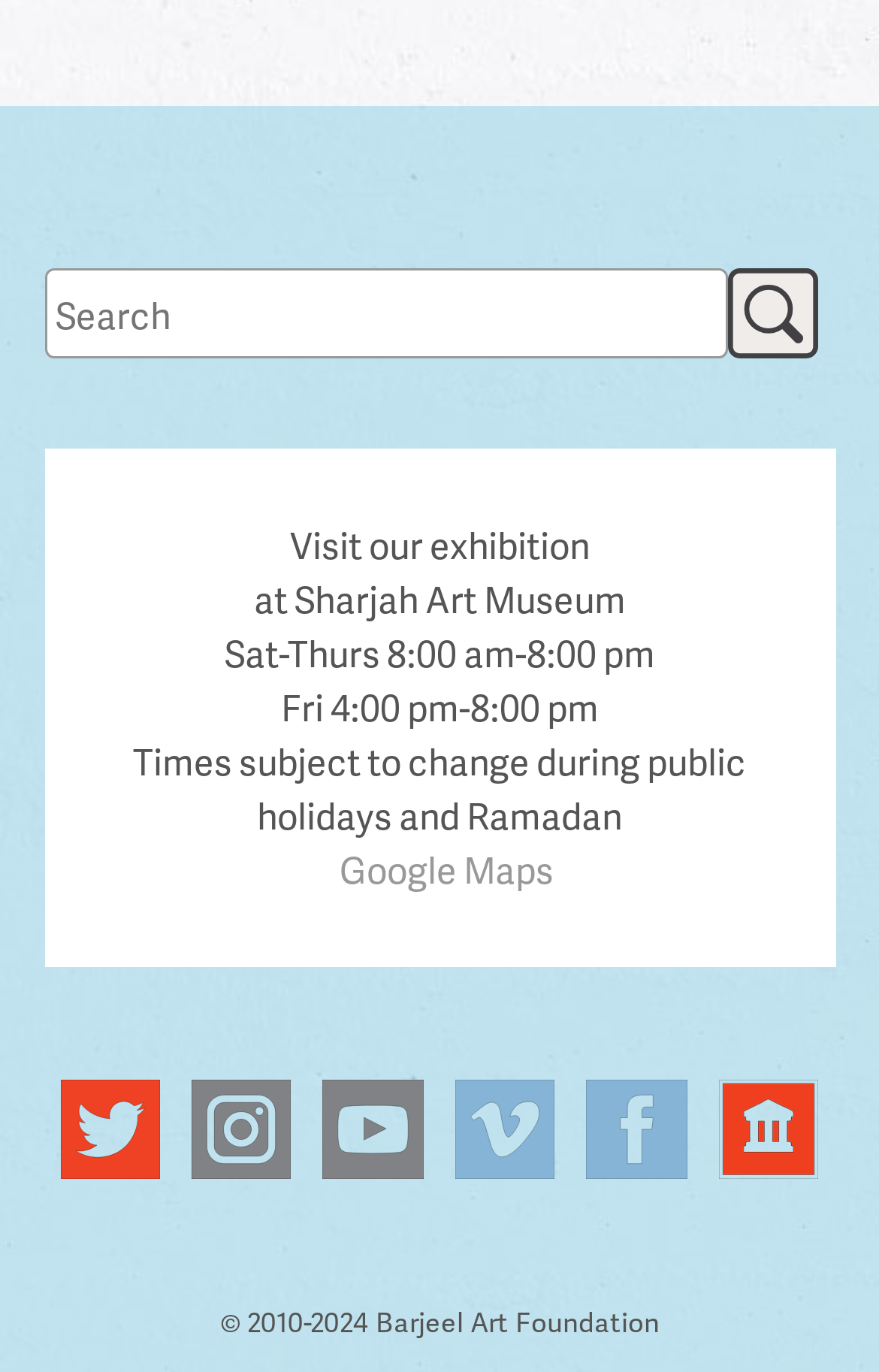Locate the bounding box coordinates of the area to click to fulfill this instruction: "Click on Barjeel link". The bounding box should be presented as four float numbers between 0 and 1, in the order [left, top, right, bottom].

[0.068, 0.787, 0.182, 0.86]